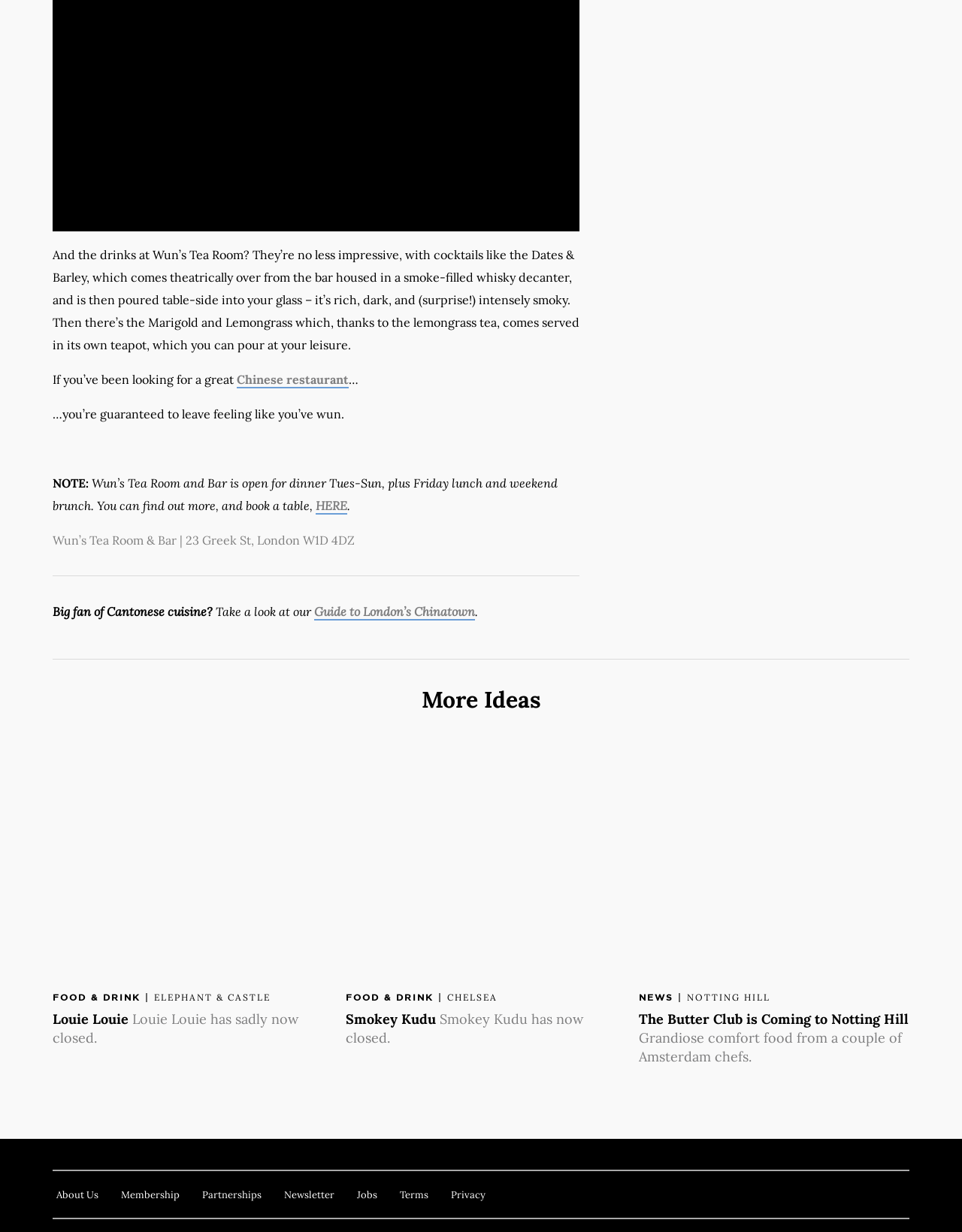What is the special feature of the Dates & Barley cocktail?
Look at the image and construct a detailed response to the question.

I found the answer by reading the text '...the Dates & Barley, which comes theatrically over from the bar housed in a smoke-filled whisky decanter, and is then poured table-side into your glass...' which describes the unique way the cocktail is presented.